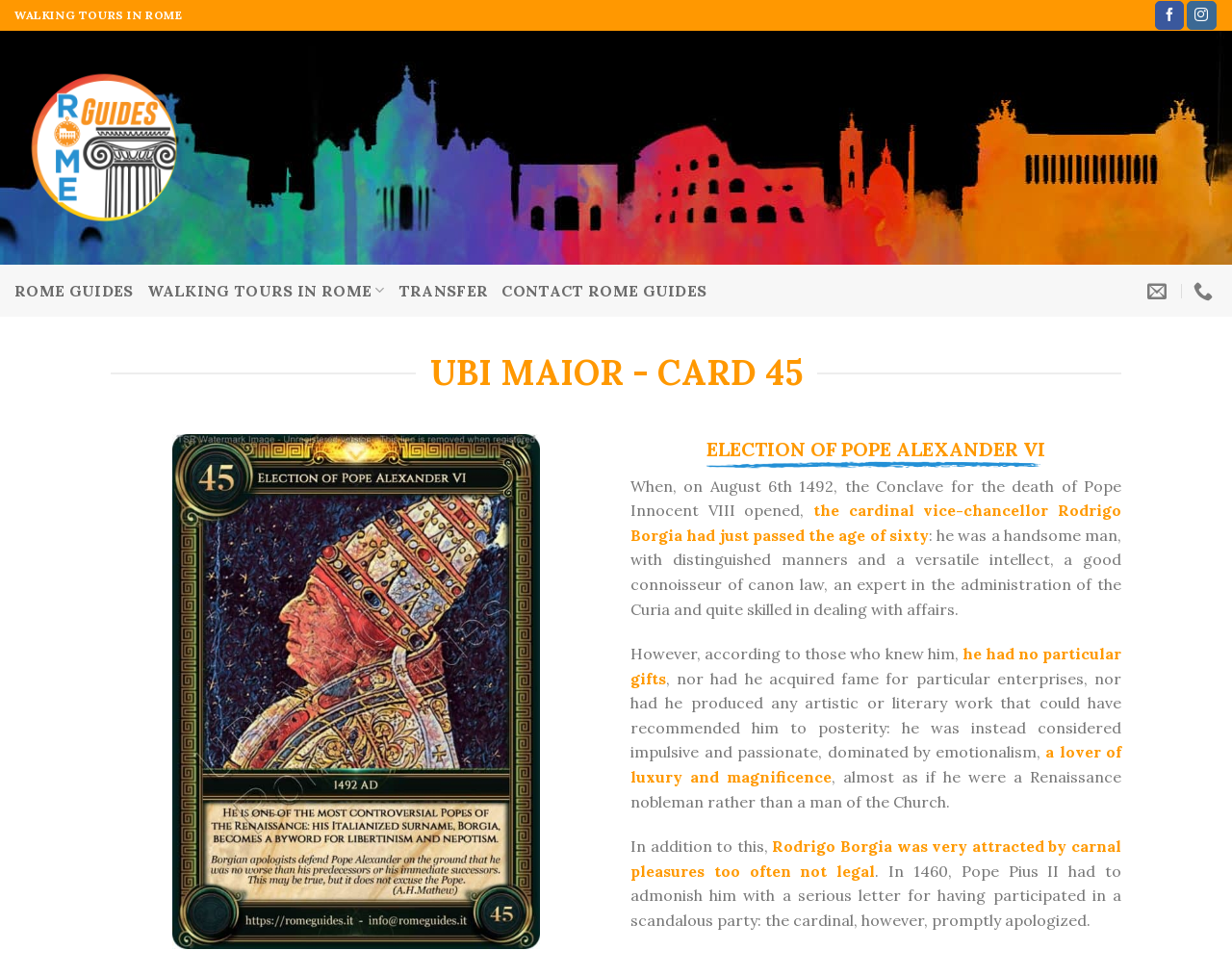Please provide a comprehensive answer to the question based on the screenshot: What is the year mentioned in the text?

The text mentions 'When, on August 6th 1492, the Conclave for the death of Pope Innocent VIII opened'.